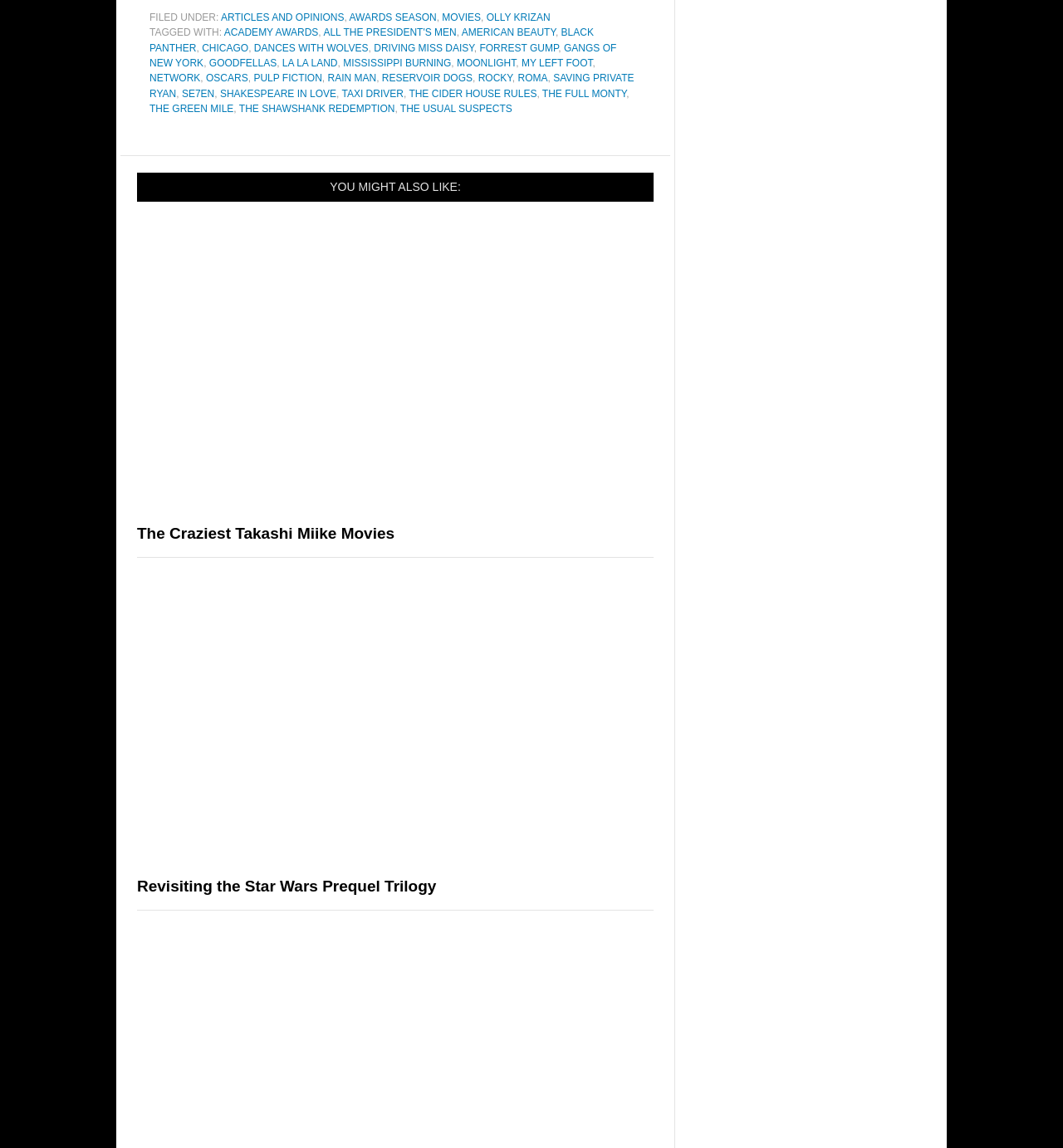Show the bounding box coordinates of the region that should be clicked to follow the instruction: "Click on the 'BLACK PANTHER' link."

[0.141, 0.023, 0.559, 0.047]